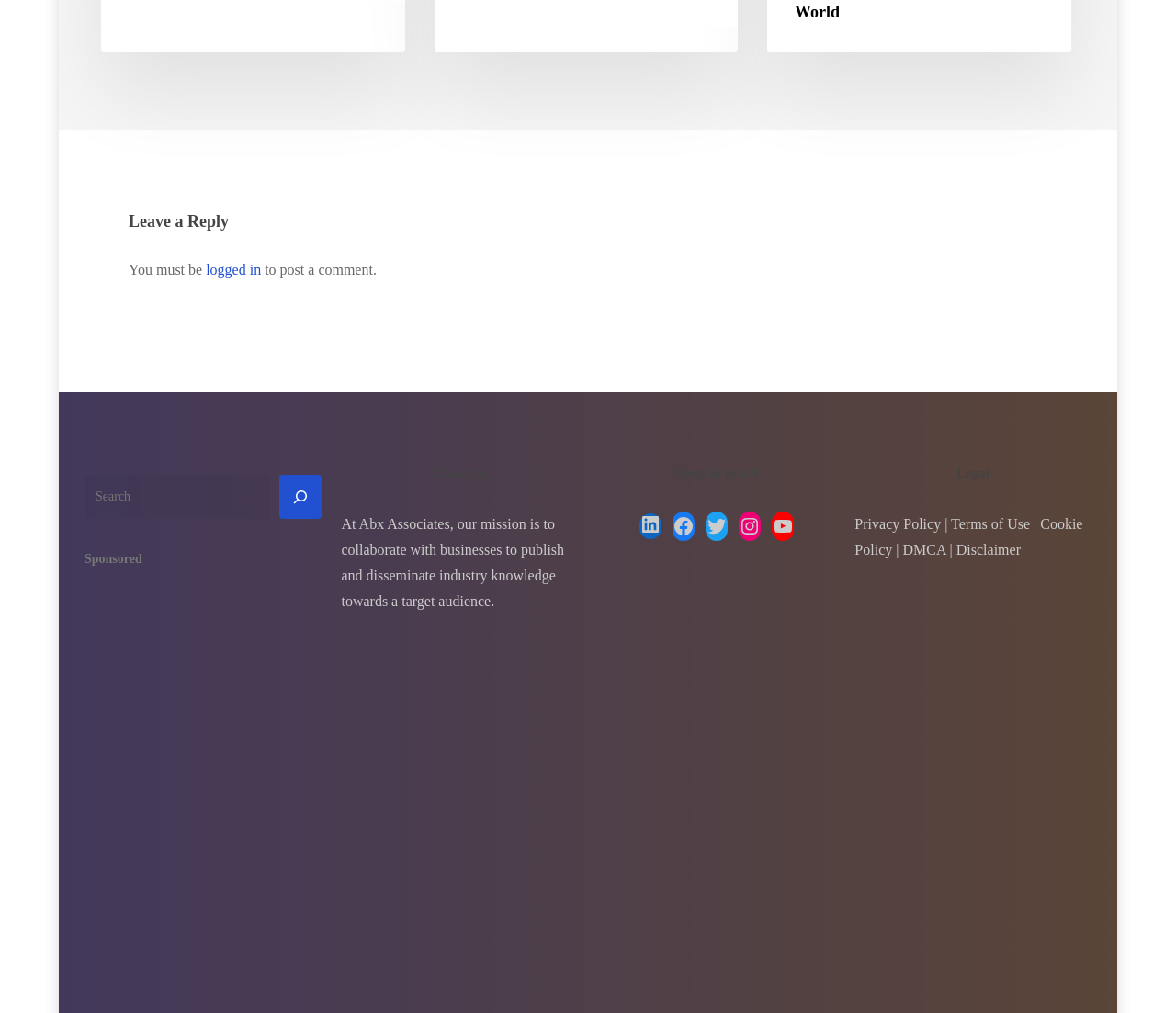Could you locate the bounding box coordinates for the section that should be clicked to accomplish this task: "Visit LinkedIn".

[0.543, 0.509, 0.562, 0.533]